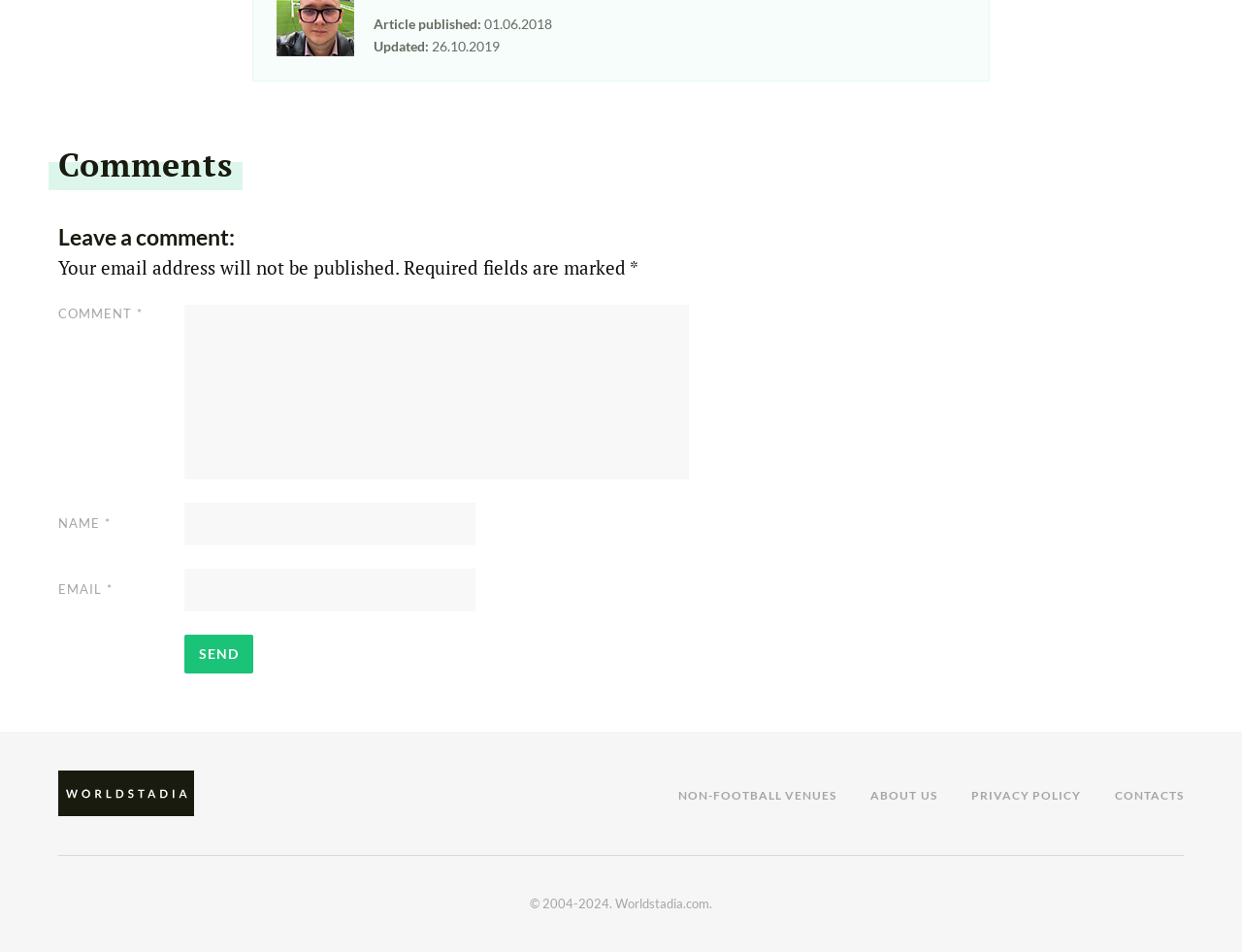Find the bounding box coordinates of the clickable element required to execute the following instruction: "Visit NON-FOOTBALL VENUES". Provide the coordinates as four float numbers between 0 and 1, i.e., [left, top, right, bottom].

[0.546, 0.828, 0.673, 0.843]